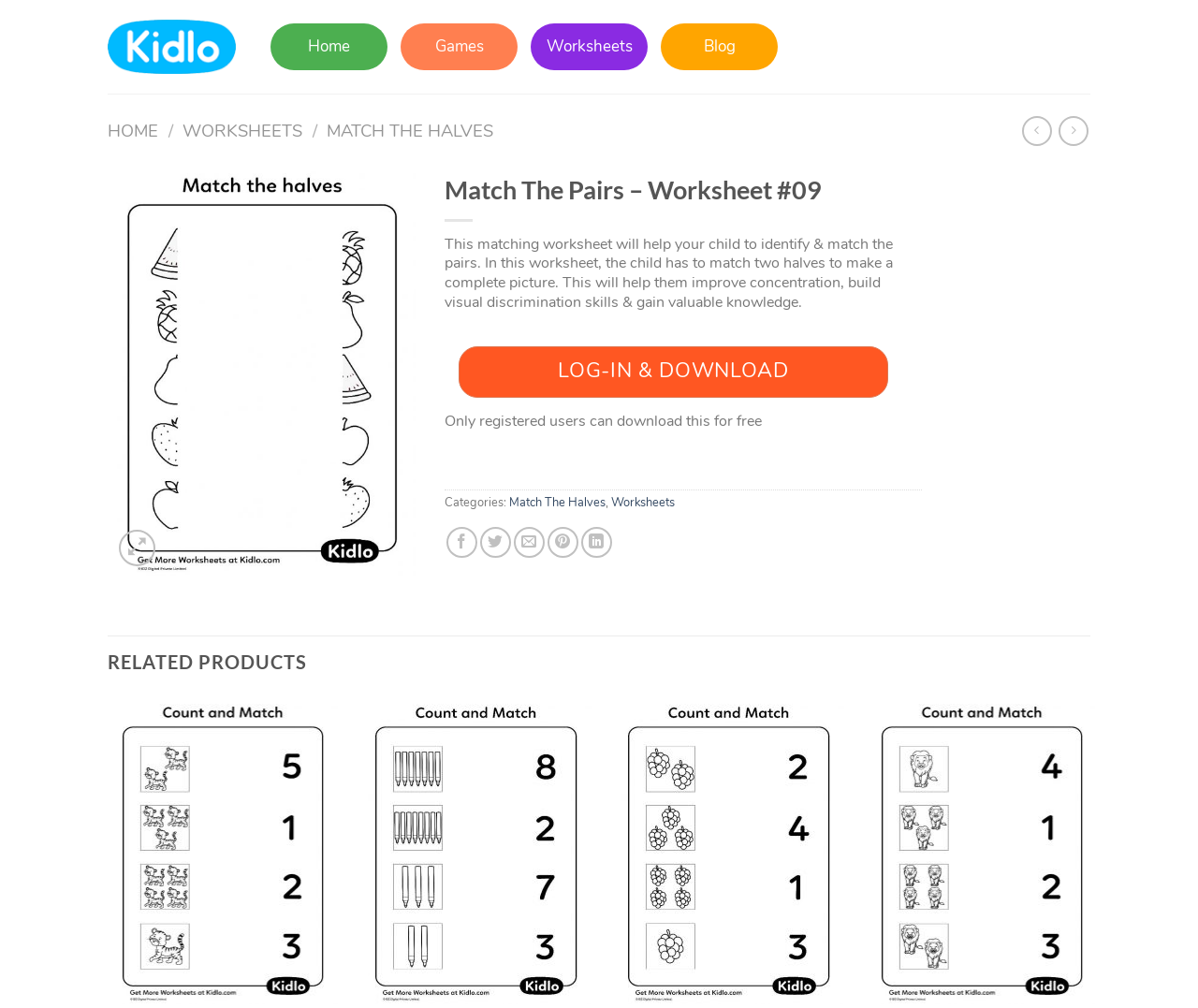What is the purpose of this worksheet?
Based on the image, give a concise answer in the form of a single word or short phrase.

Identify & match pairs